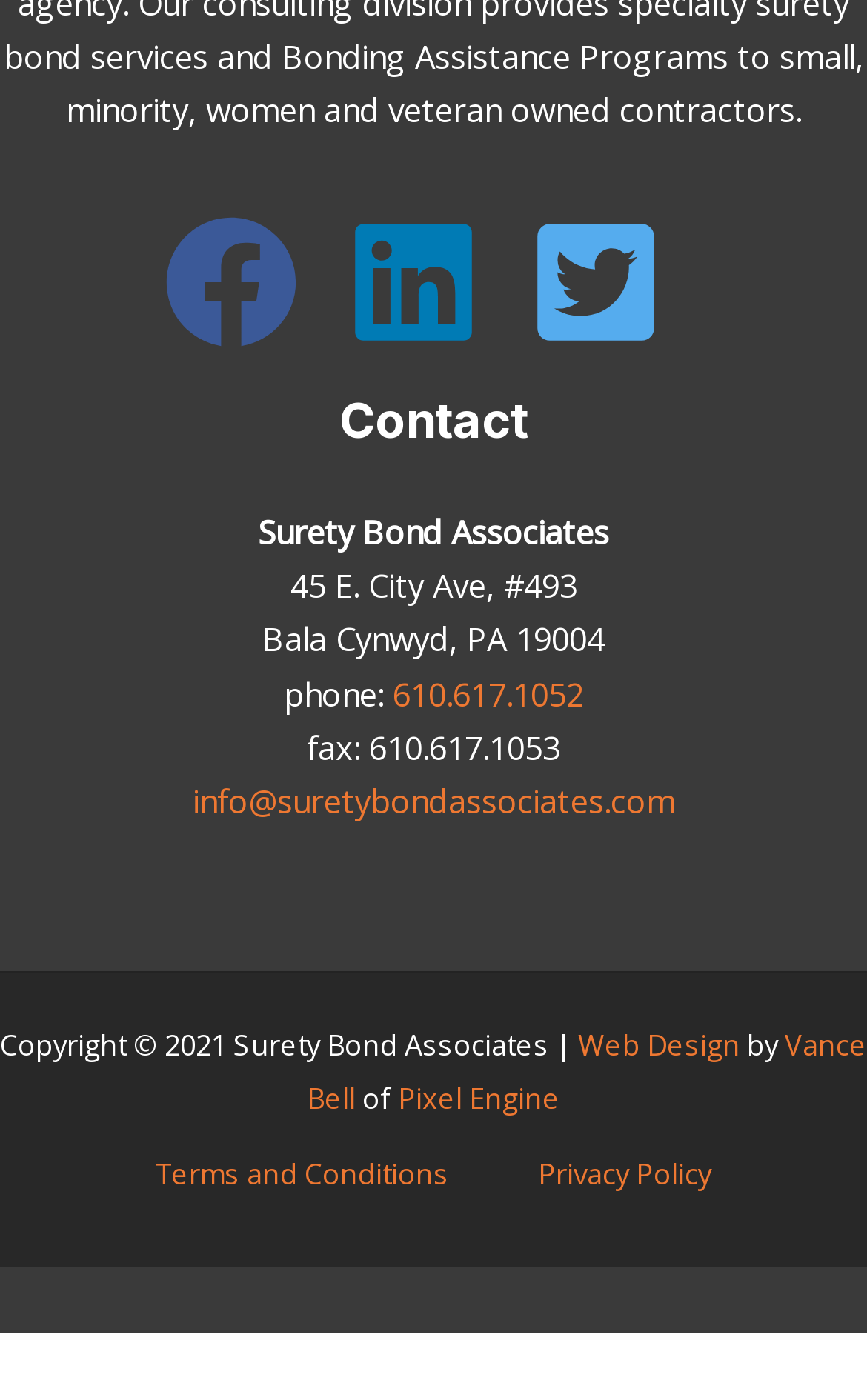Provide the bounding box coordinates of the HTML element described by the text: "Terms and Conditions". The coordinates should be in the format [left, top, right, bottom] with values between 0 and 1.

[0.128, 0.82, 0.569, 0.858]